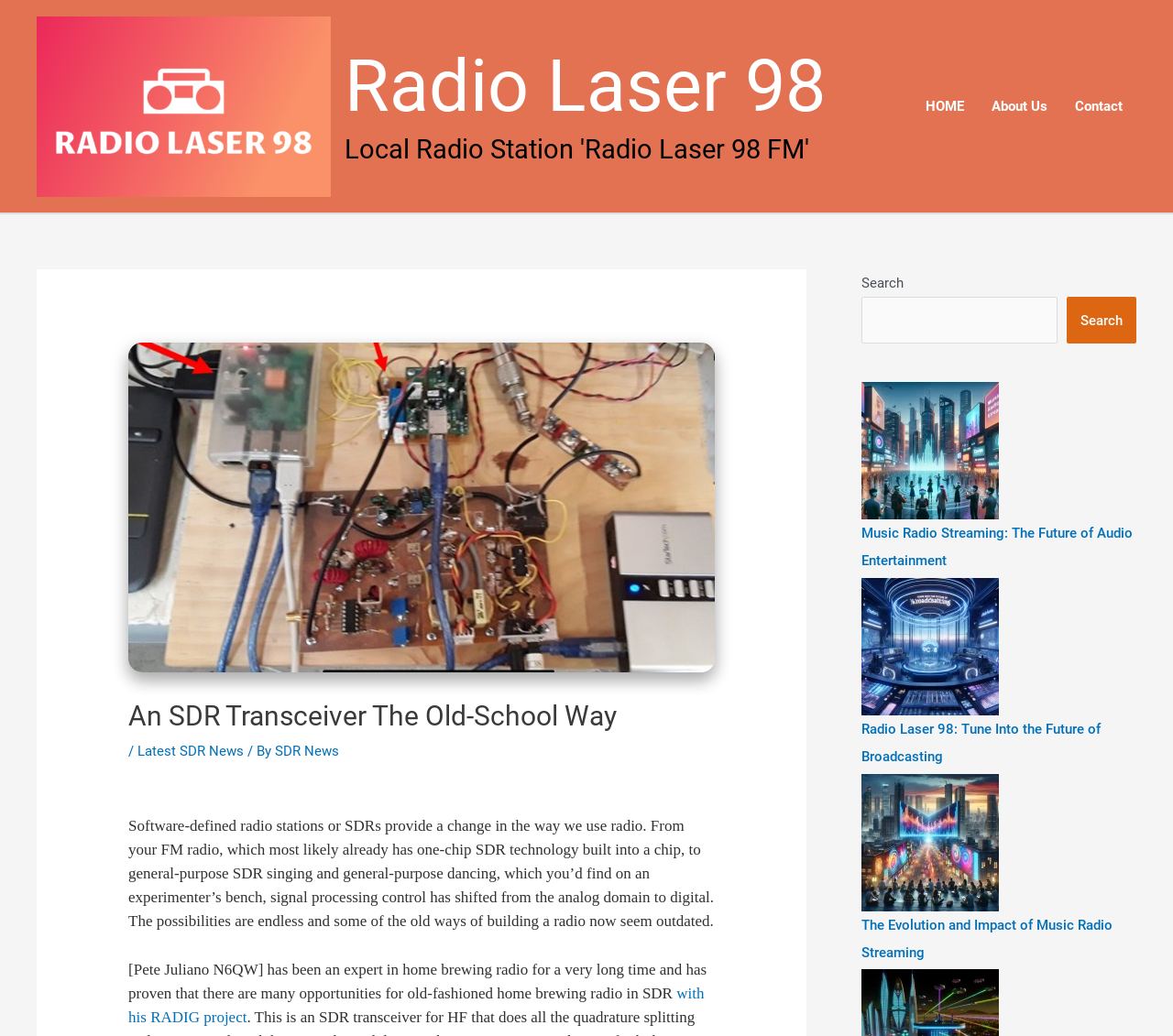Give a one-word or phrase response to the following question: What is the topic of the article linked to 'Music Radio Streaming: The Future of Audio Entertainment'?

Music radio streaming